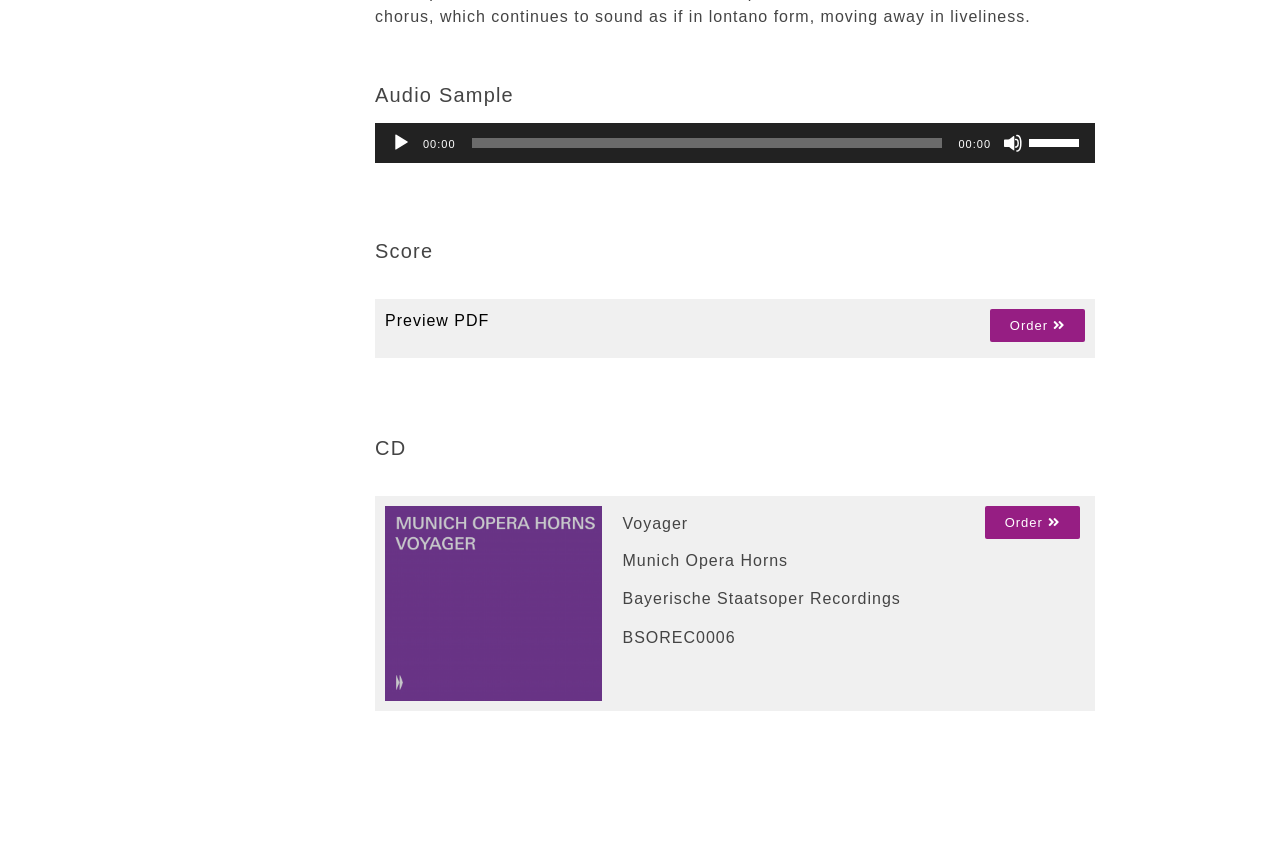Using the webpage screenshot, locate the HTML element that fits the following description and provide its bounding box: "Order".

[0.769, 0.594, 0.844, 0.633]